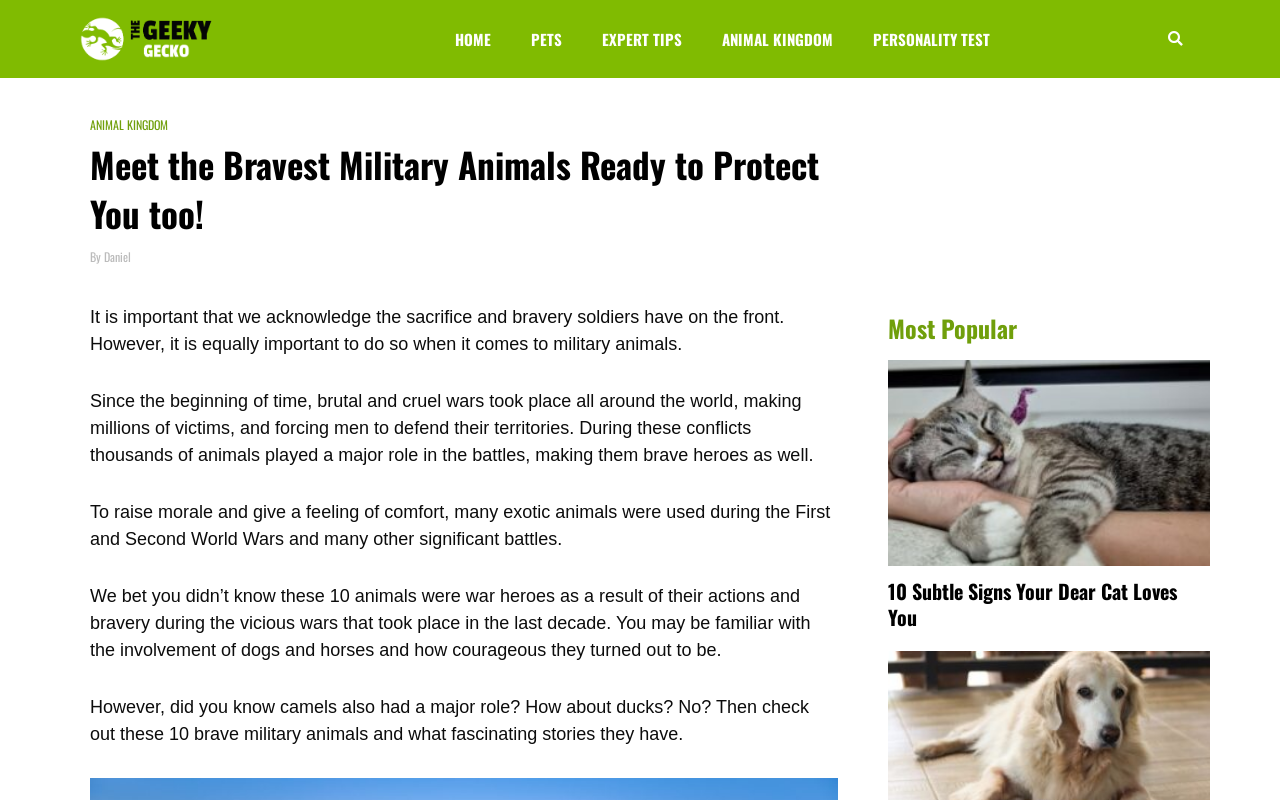What is the principal heading displayed on the webpage?

Meet the Bravest Military Animals Ready to Protect You too!